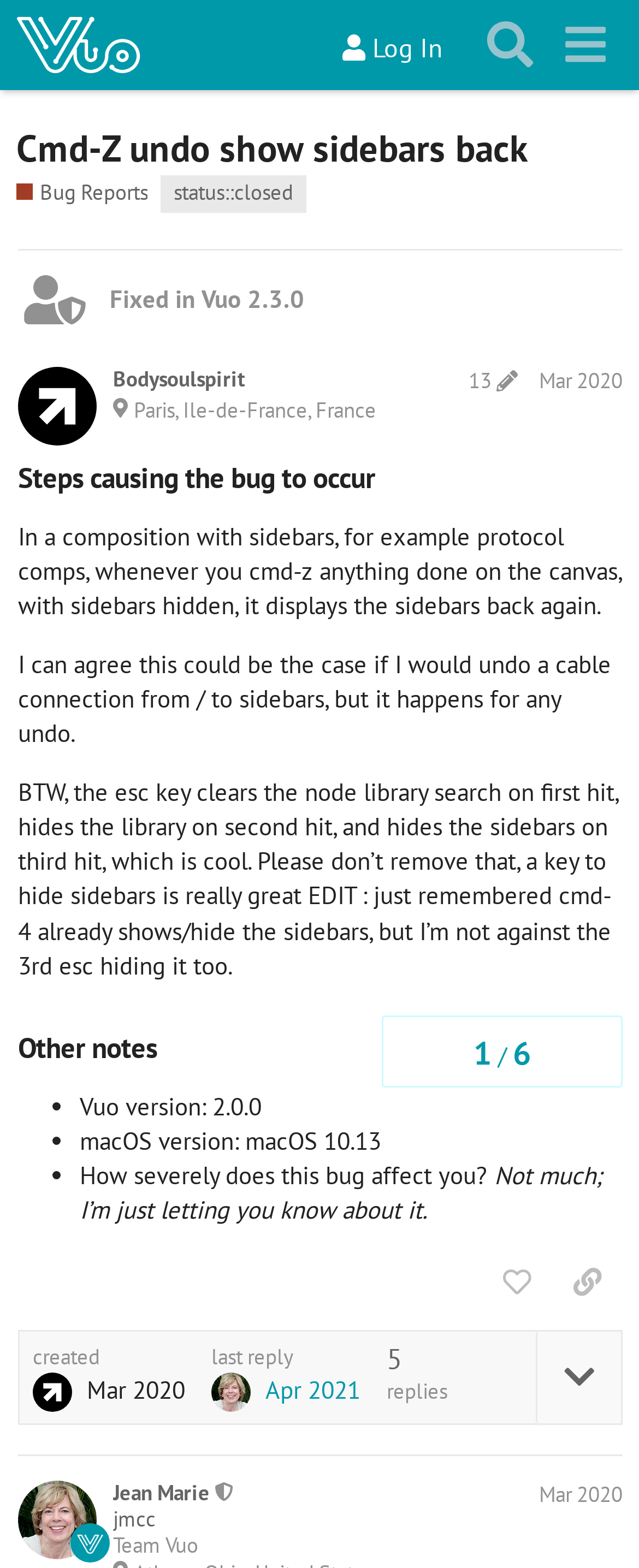What is the principal heading displayed on the webpage?

Cmd-Z undo show sidebars back